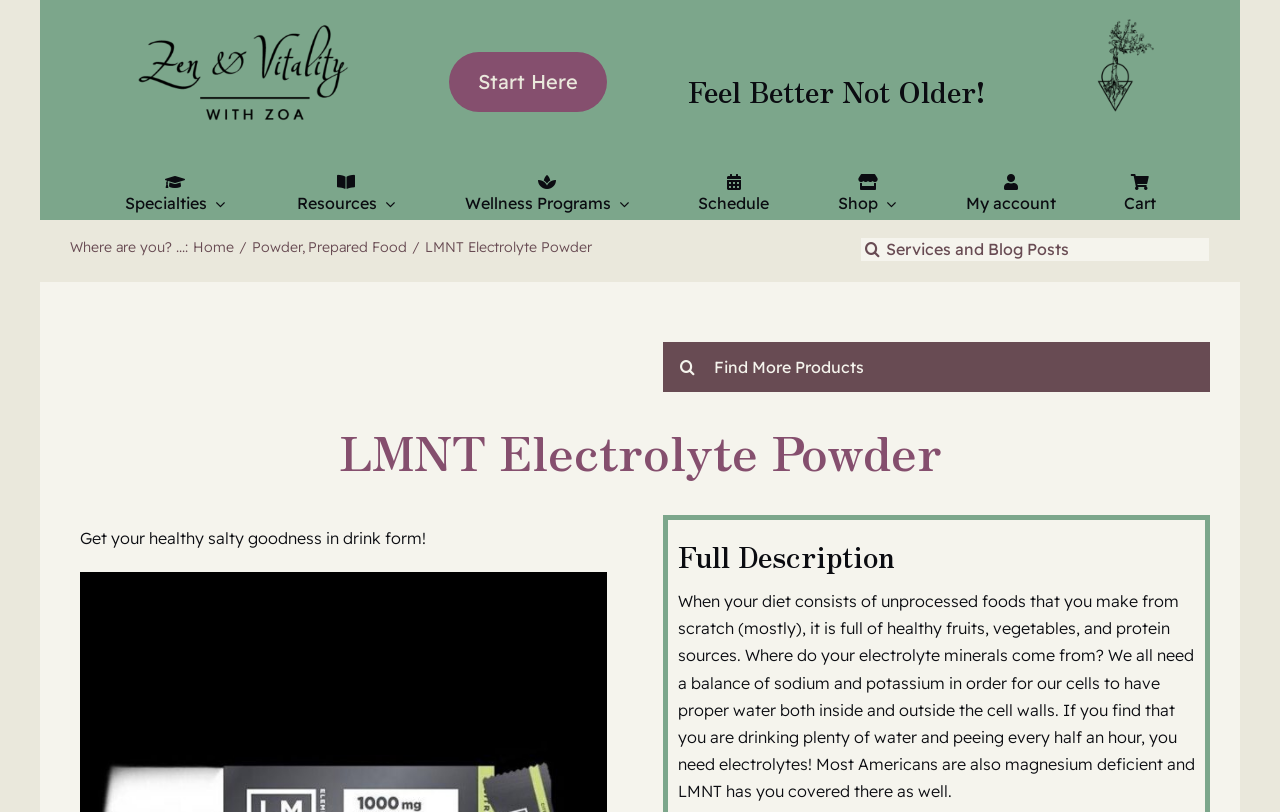What is the name of the product?
We need a detailed and exhaustive answer to the question. Please elaborate.

The name of the product can be found in the heading element with the text 'LMNT Electrolyte Powder' and also in the link element with the text 'LMNT electrolyte powder'. Additionally, it is mentioned in the breadcrumb navigation as 'Powder'.